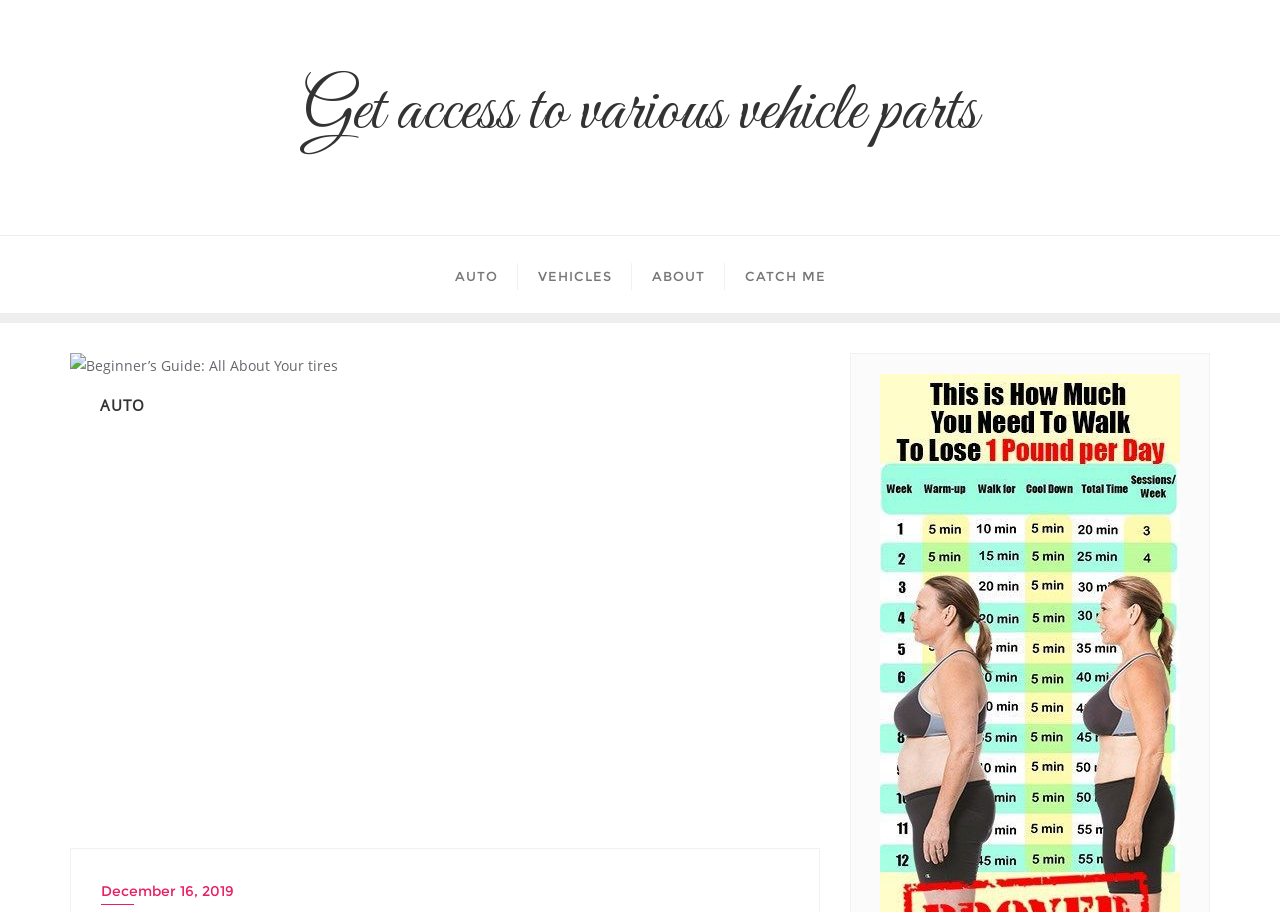What are the main categories on this website?
Based on the screenshot, provide your answer in one word or phrase.

AUTO, VEHICLES, ABOUT